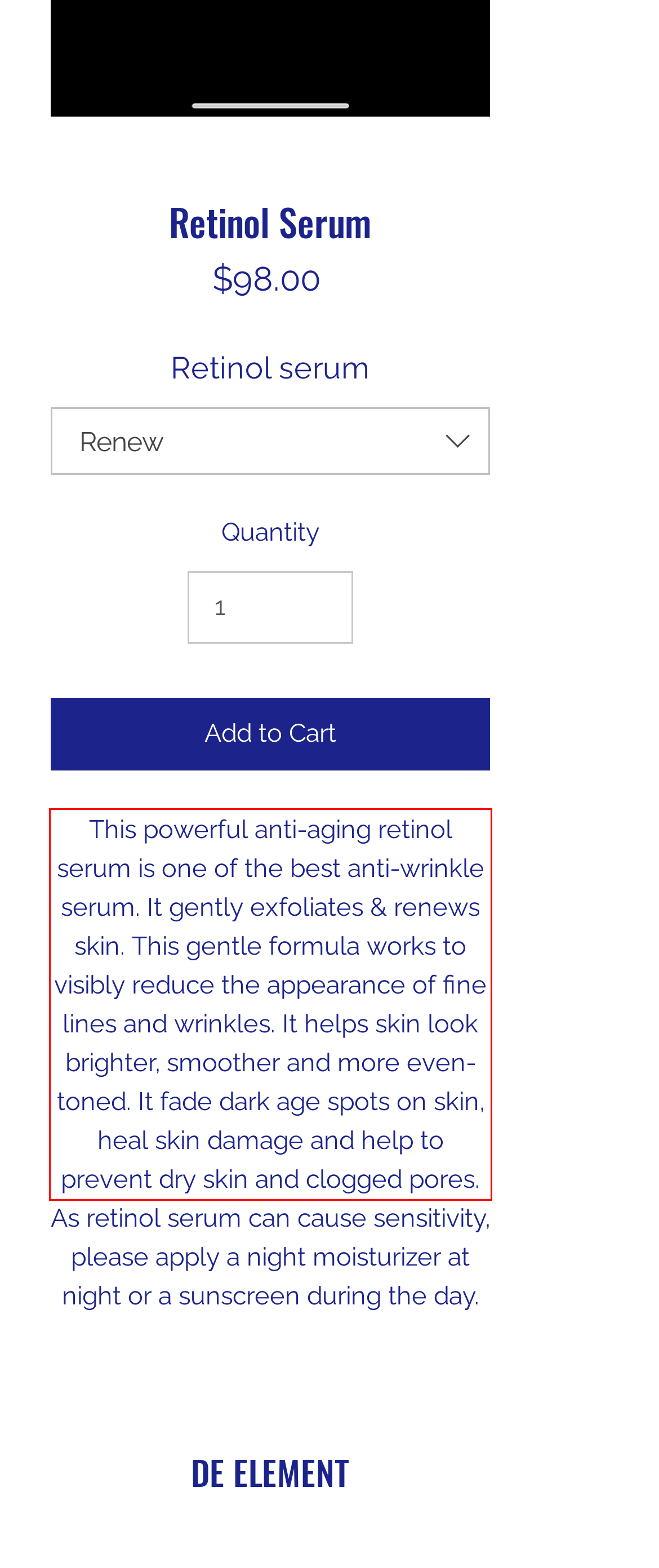Please analyze the provided webpage screenshot and perform OCR to extract the text content from the red rectangle bounding box.

This powerful anti-aging retinol serum is one of the best anti-wrinkle serum. It gently exfoliates & renews skin. This gentle formula works to visibly reduce the appearance of fine lines and wrinkles. It helps skin look brighter, smoother and more even-toned. It fade dark age spots on skin, heal skin damage and help to prevent dry skin and clogged pores.